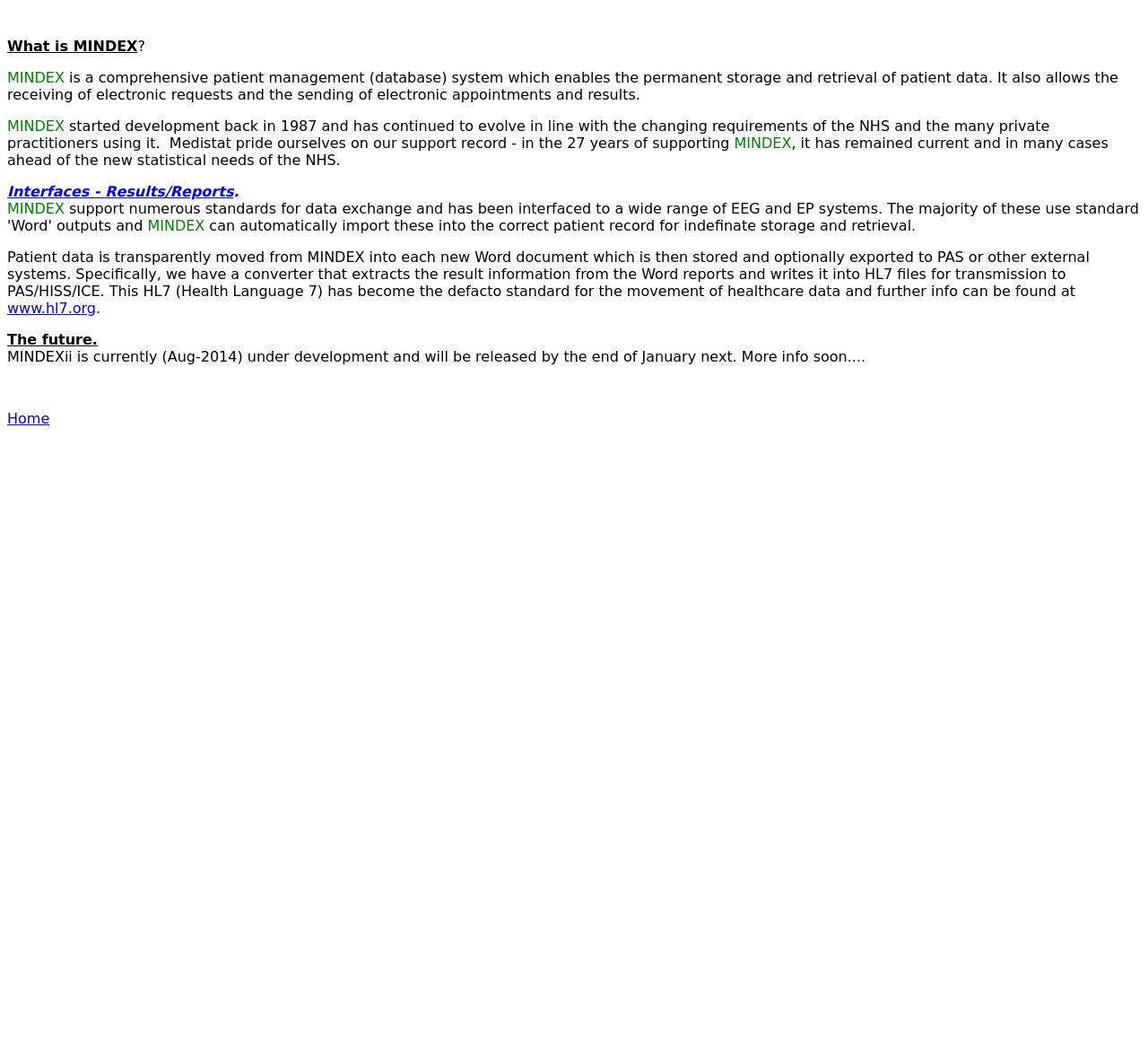What is the purpose of MINDEX?
Based on the screenshot, provide your answer in one word or phrase.

Store and retrieve patient data